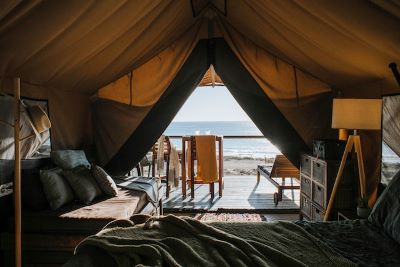Detail every visible element in the image extensively.

The image showcases a serene glamping interior, where natural light floods through an open tent entrance, revealing a picturesque view of the ocean beyond. Inside, a cozy seating area is adorned with plush cushions and soft blankets, creating an inviting atmosphere perfect for relaxation. A stylish wooden dining table and chairs sit just outside the entrance, poised for al fresco meals while enjoying the calming sounds of the waves. The warm hues of the tent fabric complement the wooden furnishings, blending comfort with a touch of adventure. This space exemplifies a harmonious blend of luxury and nature, ideal for unwinding amidst beautiful coastal scenery.